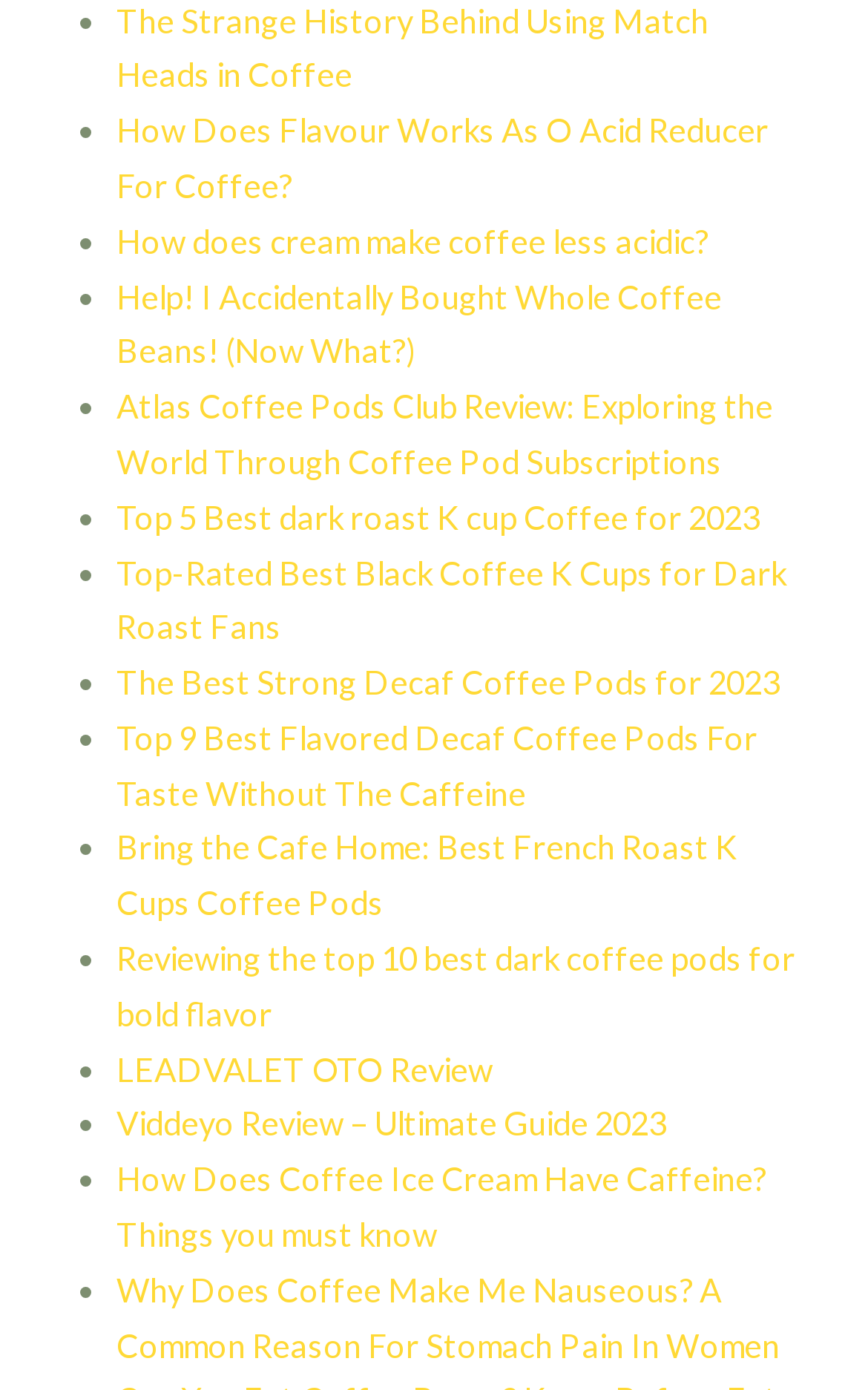Determine the bounding box coordinates for the area that should be clicked to carry out the following instruction: "Learn how flavor works as an acid reducer for coffee".

[0.134, 0.08, 0.886, 0.147]